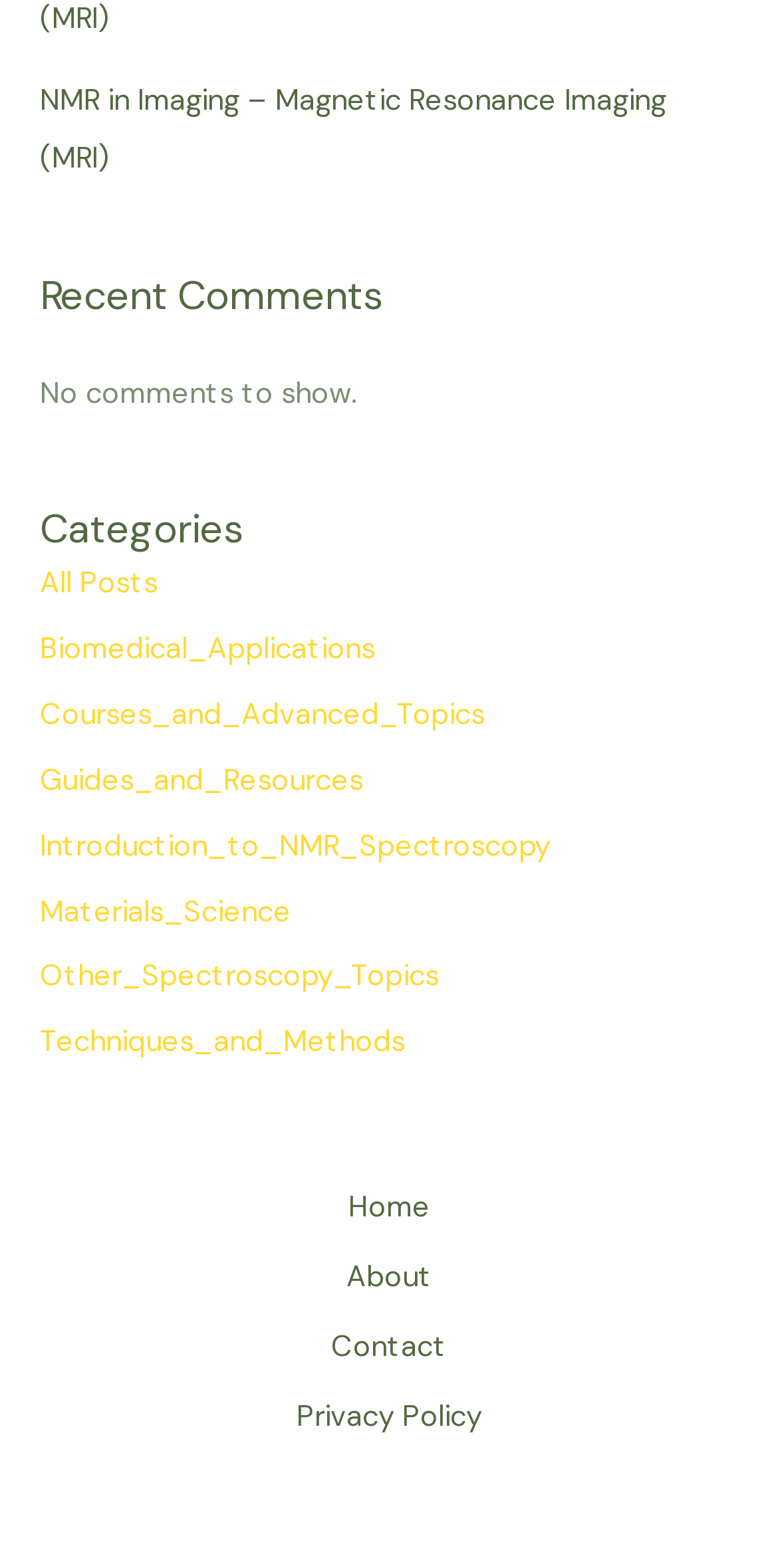Answer the question using only one word or a concise phrase: What is the last link in the 'Categories' section?

Techniques and Methods